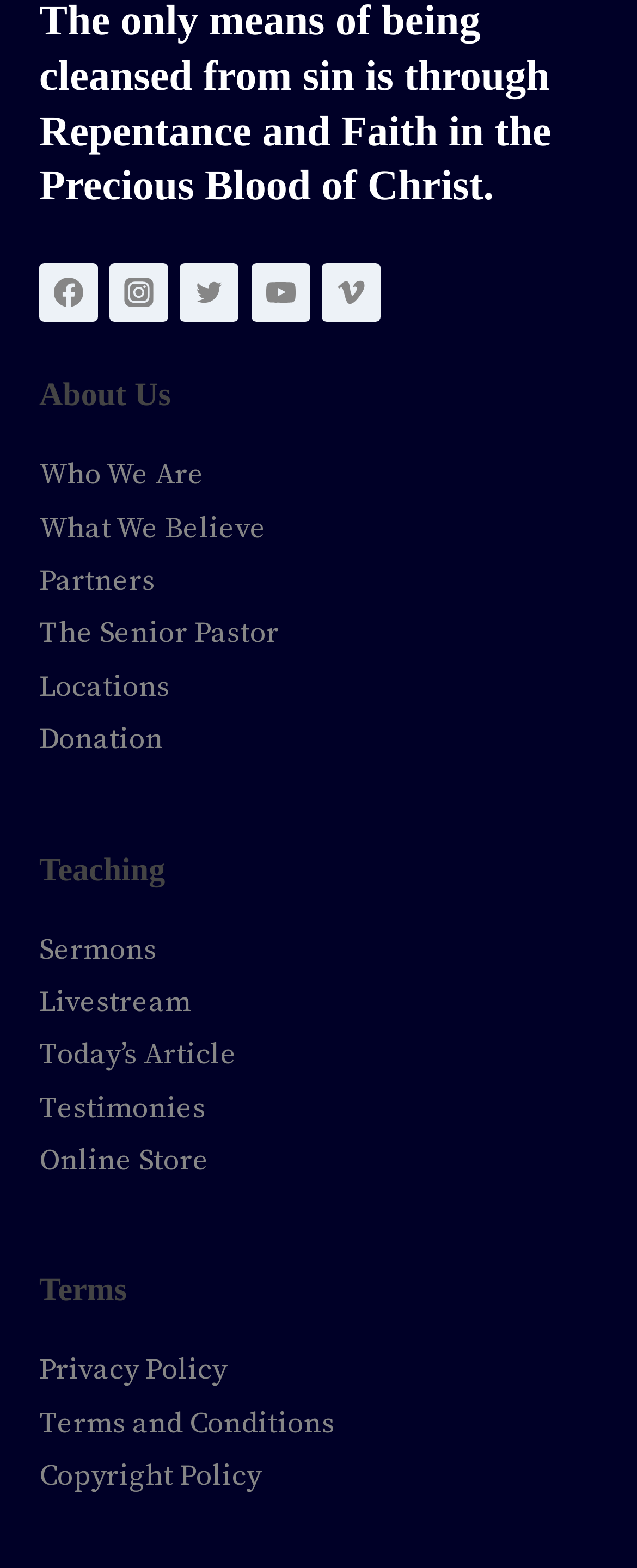Identify the bounding box for the UI element that is described as follows: "What We Believe".

[0.062, 0.325, 0.418, 0.349]